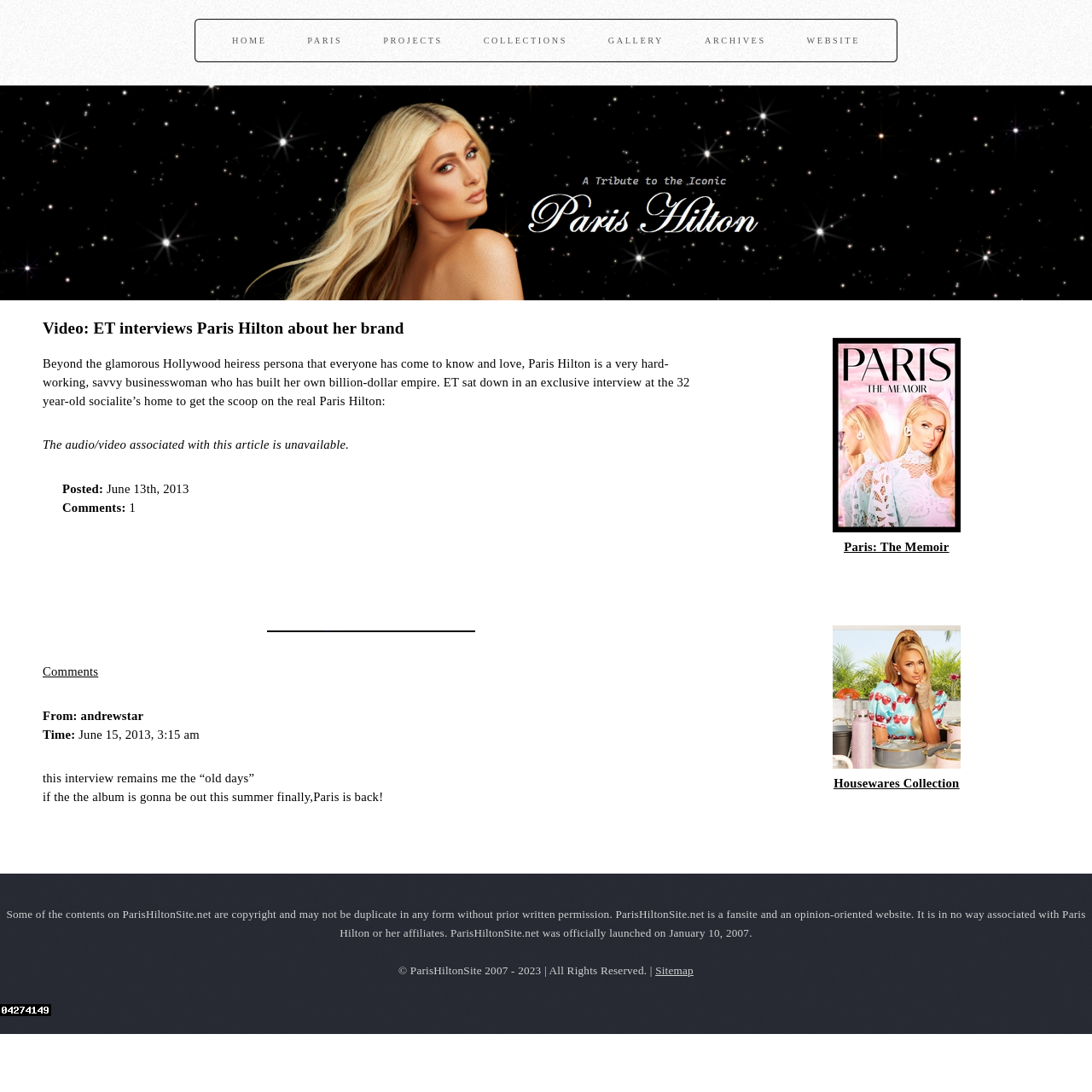What is the year when the website was officially launched?
Based on the screenshot, answer the question with a single word or phrase.

2007